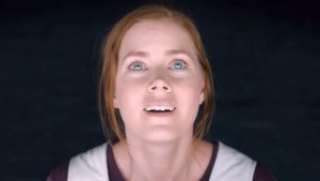What is the woman's profession?
We need a detailed and exhaustive answer to the question. Please elaborate.

The caption describes the woman as a brilliant linguist, which suggests that she is an expert in language and communication, and is likely involved in the effort to bridge the gap between humanity and an alien species.